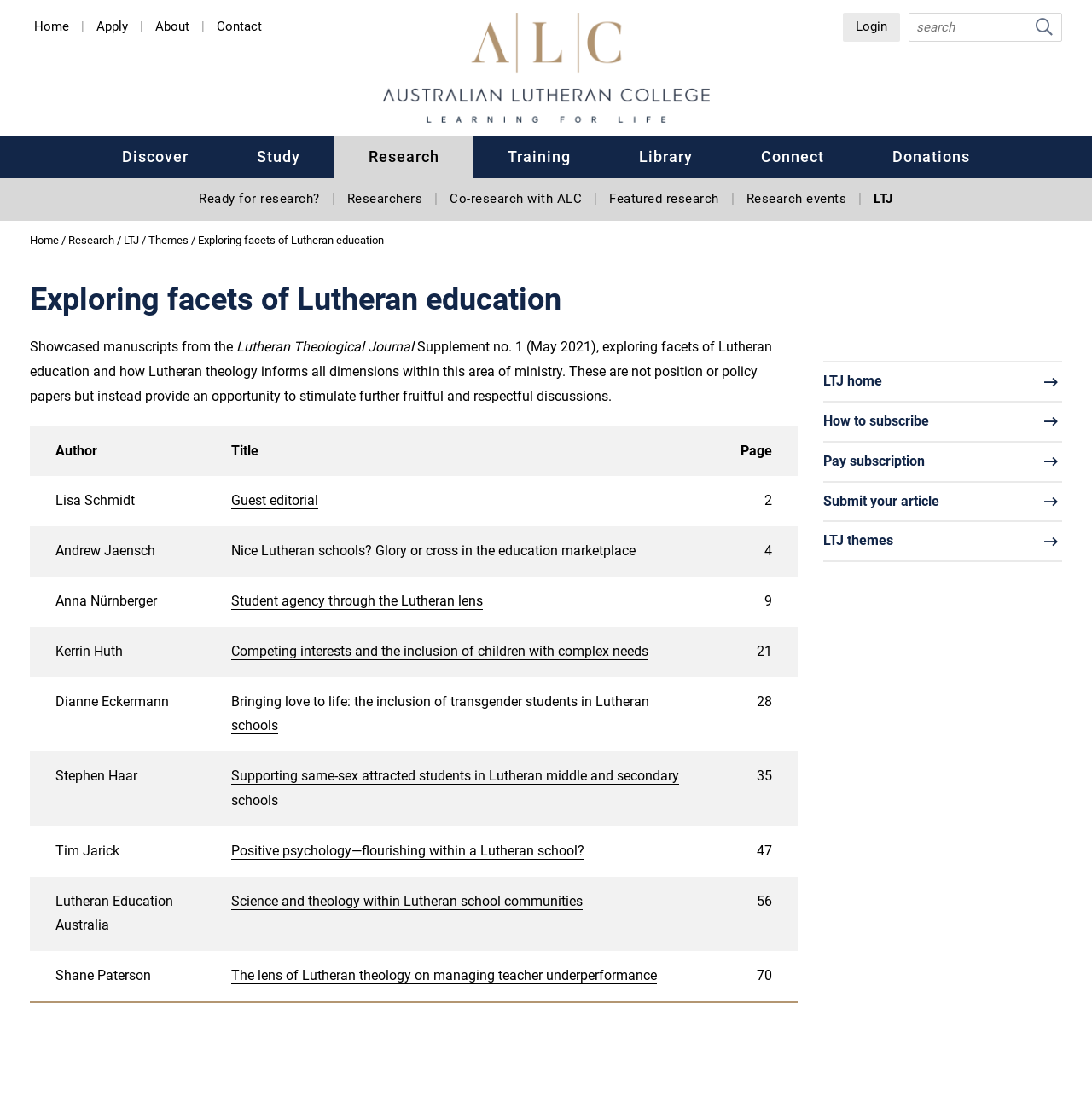What is the theme of the manuscripts showcased?
Use the screenshot to answer the question with a single word or phrase.

Lutheran education